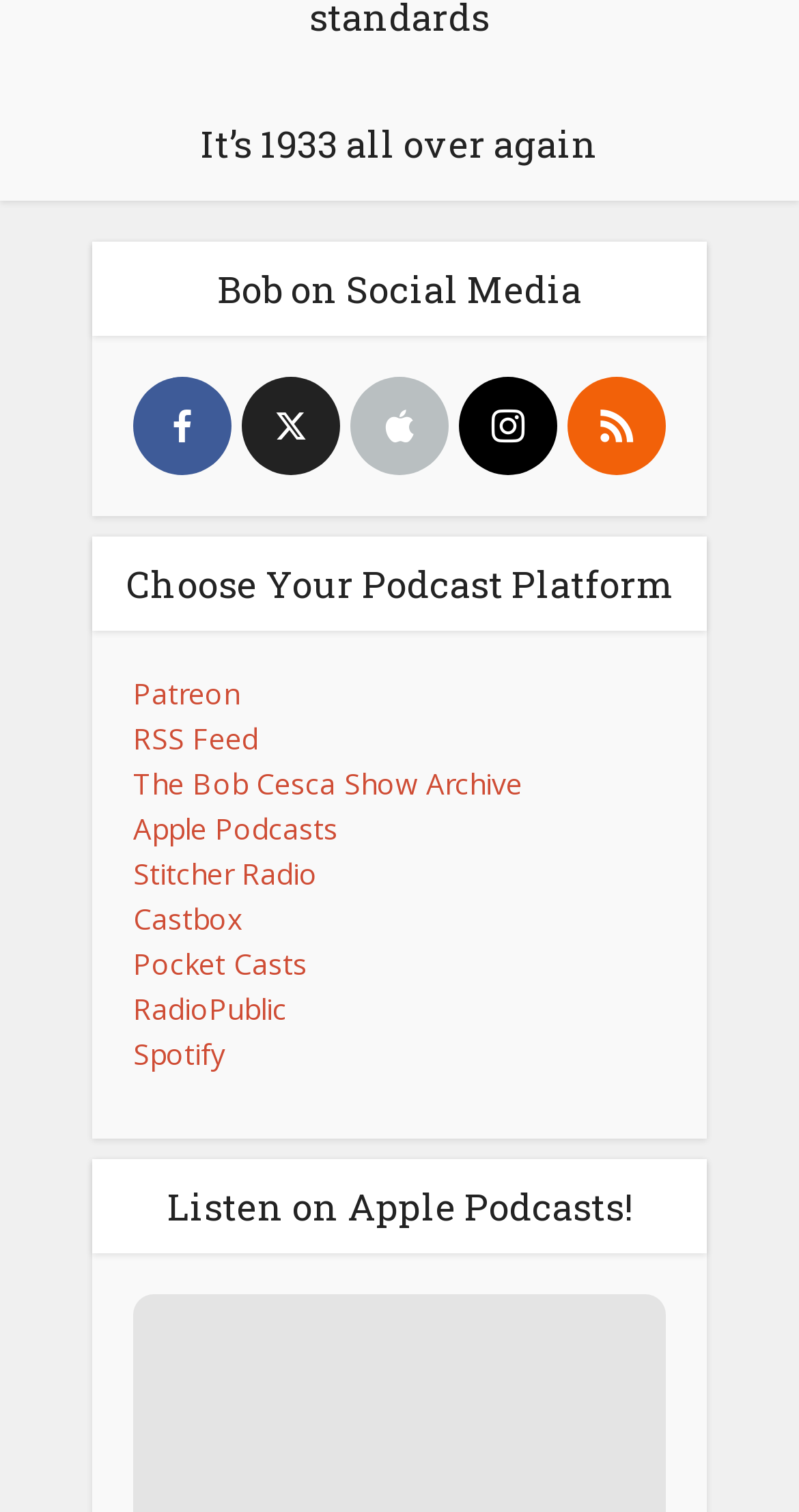From the given element description: "It’s 1933 all over again", find the bounding box for the UI element. Provide the coordinates as four float numbers between 0 and 1, in the order [left, top, right, bottom].

[0.051, 0.05, 0.949, 0.106]